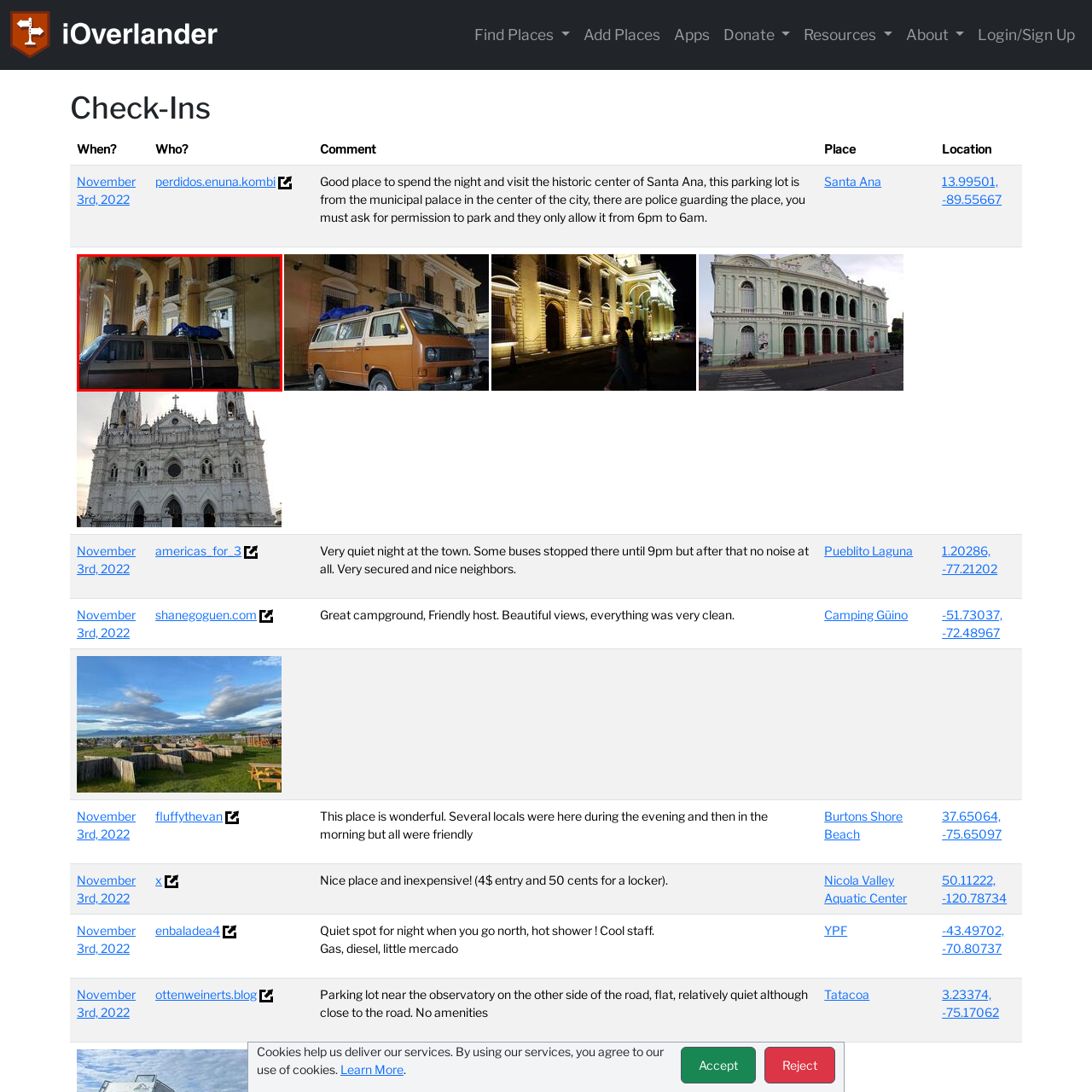Describe all the elements and activities occurring in the red-outlined area of the image extensively.

The image depicts a van parked beneath the grand arches of a historic building, showcasing a mix of architectural elegance and travel lifestyle. The van, with its distinct brown exterior, features a roof rack that holds a blue tarp, suggesting preparation for an overnight stay or an adventurous journey. The backdrop reveals beautifully styled columns and windows that hint at the building's age and character, providing a contrast between the modern traveling spirit and traditional architecture. The scene captures a moment of rest and exploration, embodying the essence of overland travel with a touch of urban charm.